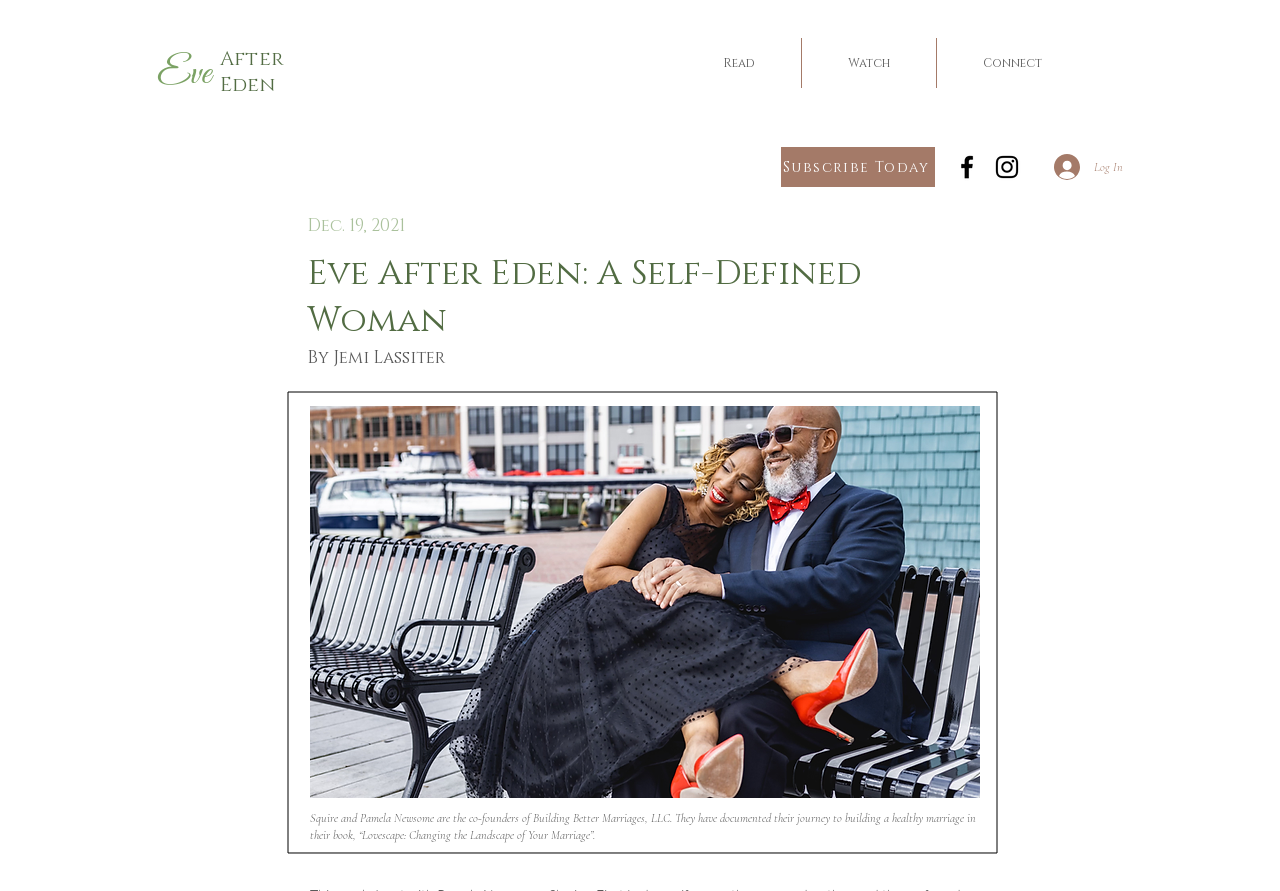What is the title of the latest article?
From the image, provide a succinct answer in one word or a short phrase.

Eve After Eden: A Self-Defined Woman